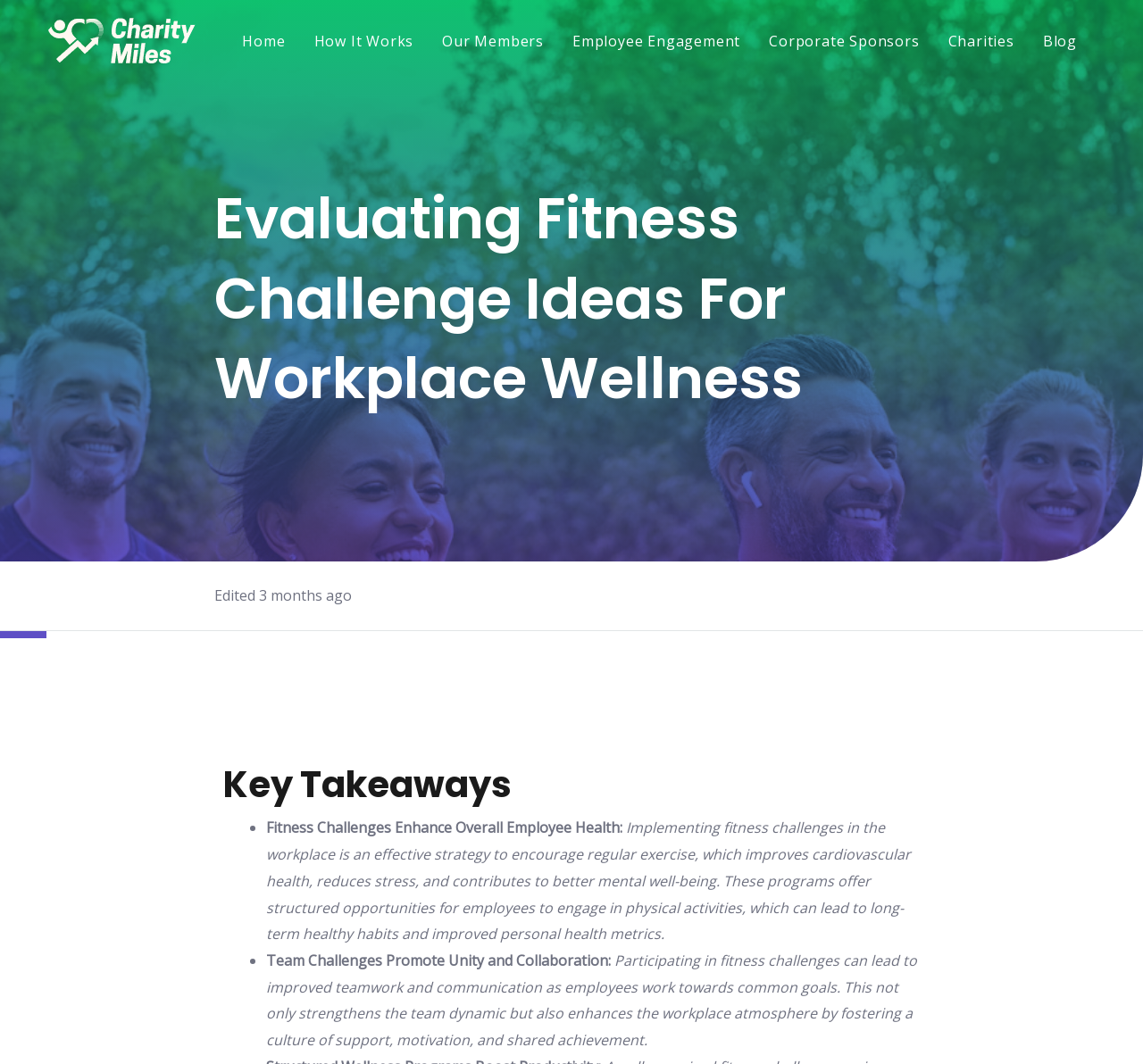Can you find the bounding box coordinates for the element that needs to be clicked to execute this instruction: "go to Home"? The coordinates should be given as four float numbers between 0 and 1, i.e., [left, top, right, bottom].

[0.206, 0.019, 0.256, 0.058]